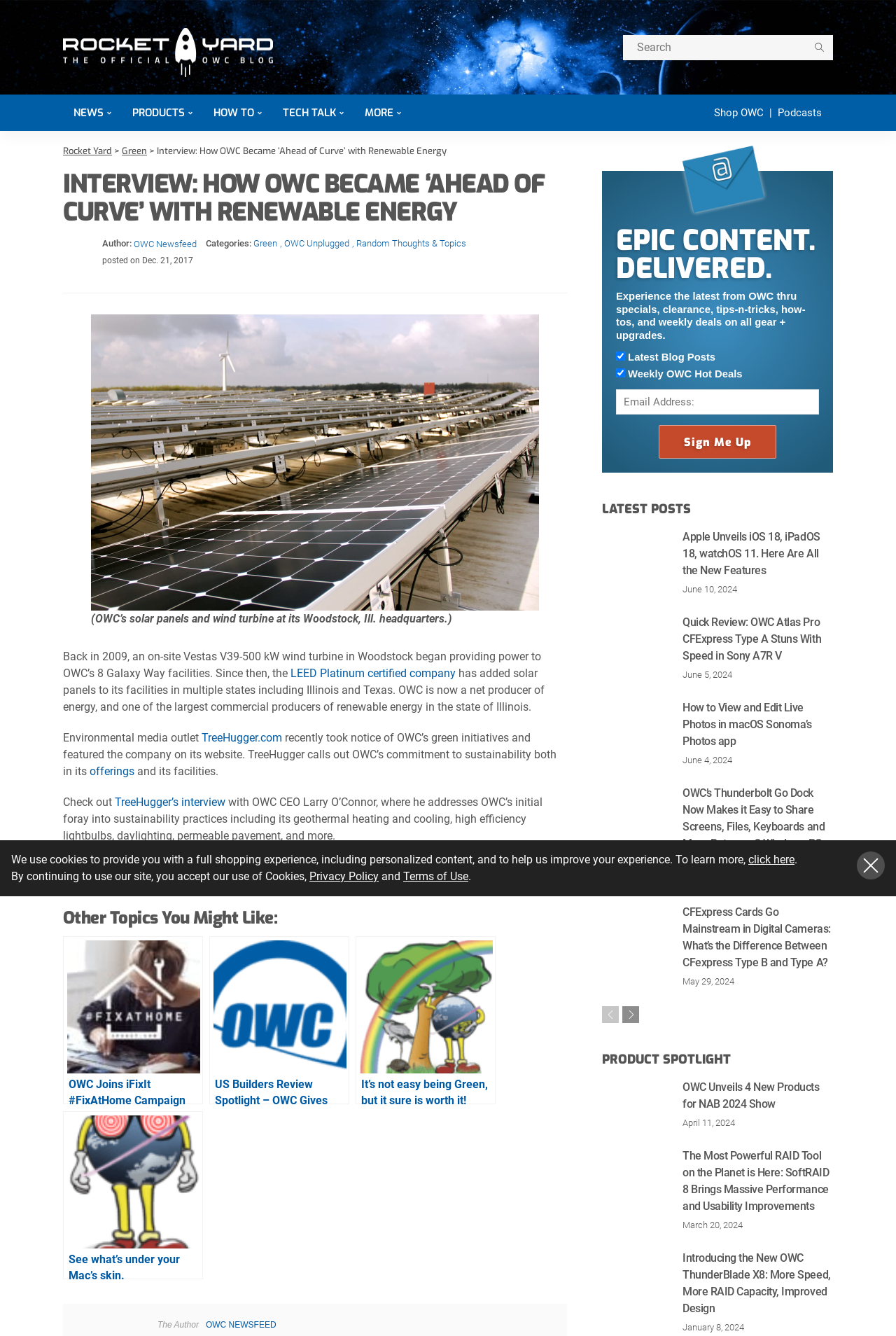Detail the features and information presented on the webpage.

This webpage is about OWC, a company that has been featured on TreeHugger.com for its green initiatives. The page has a header section with a logo, search bar, and navigation buttons for NEWS, PRODUCTS, HOW TO, TECH TALK, and MORE. Below the header, there is a section with links to Shop OWC, Podcasts, and Rocket Yard.

The main content of the page is an interview article titled "Interview: How OWC Became 'Ahead of Curve' with Renewable Energy". The article has a heading and a figure with a caption describing OWC's solar panels and wind turbine at its Woodstock, Illinois headquarters. The article discusses OWC's commitment to sustainability, including its use of renewable energy, geothermal heating and cooling, high-efficiency light bulbs, and more.

To the right of the article, there is a sidebar with links to other articles, including "OWC Newsfeed", "Green", and "OWC Unplugged". Below the article, there is a section with links to other topics, including "FixAtHome logo OWC Joins iFixIt #FixAtHome Campaign" and "US Builders Review Spotlight – OWC Gives New Life to Older Macs, PCs".

Further down the page, there is a section with the heading "Other Topics You Might Like:" and links to several articles, including "Apple Unveils iOS 18, iPadOS 18, watchOS 11. Here Are All the New Features", "Quick Review: OWC Atlas Pro CFExpress Type A Stuns With Speed in Sony A7R V", and "How to View and Edit Live Photos in macOS Sonoma’s Photos app".

At the bottom of the page, there is a section with a heading "EPIC CONTENT. DELIVERED." and a description of OWC's newsletter. There is also a checkbox to select the type of content to receive and a button to sign up for the newsletter.